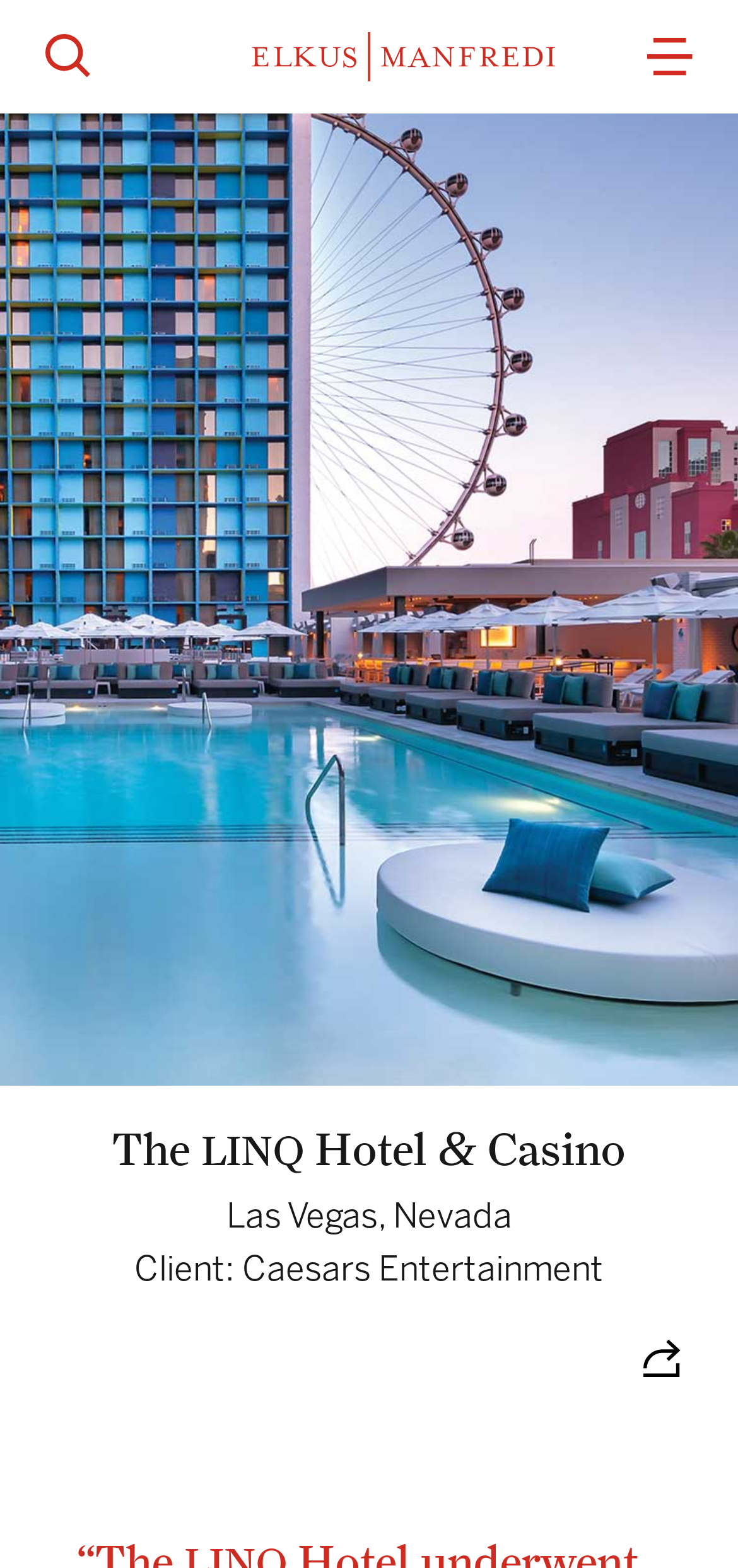Please provide the bounding box coordinates for the UI element as described: "alt="Elkus Manfredi Architects"". The coordinates must be four floats between 0 and 1, represented as [left, top, right, bottom].

[0.174, 0.02, 0.826, 0.052]